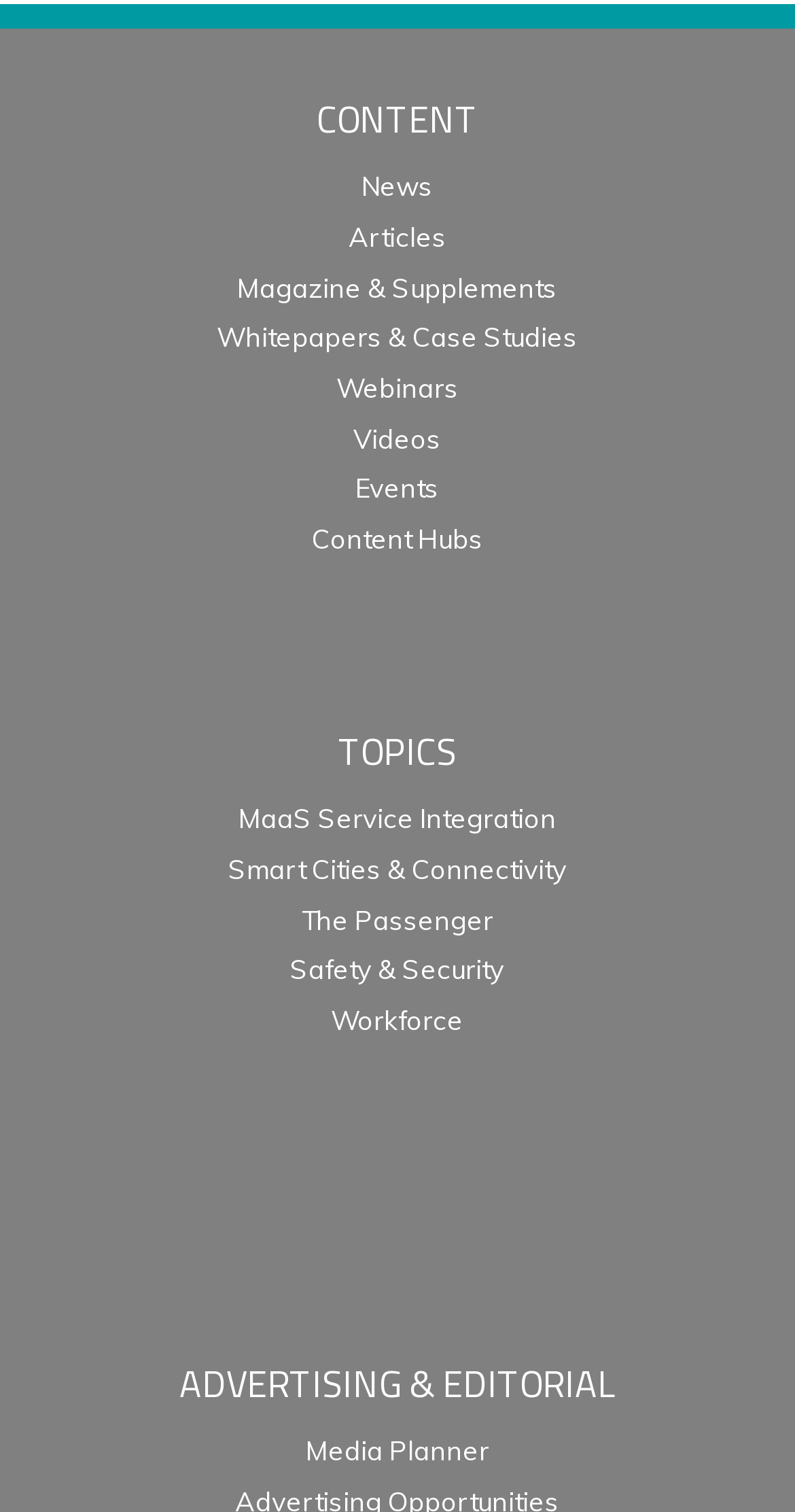What is the first topic listed?
From the screenshot, provide a brief answer in one word or phrase.

MaaS Service Integration